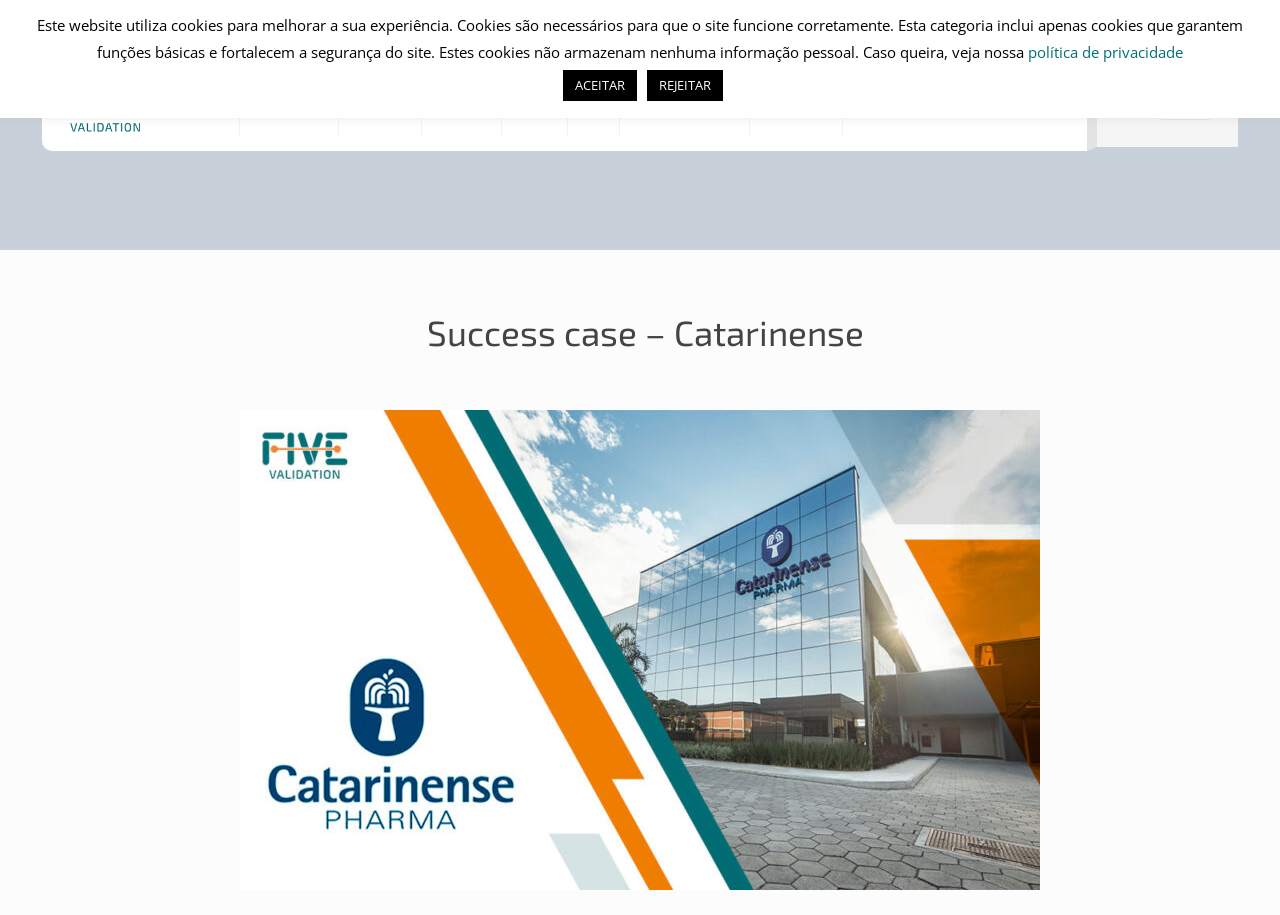From the webpage screenshot, predict the bounding box coordinates (top-left x, top-left y, bottom-right x, bottom-right y) for the UI element described here: política de privacidade

[0.803, 0.046, 0.924, 0.068]